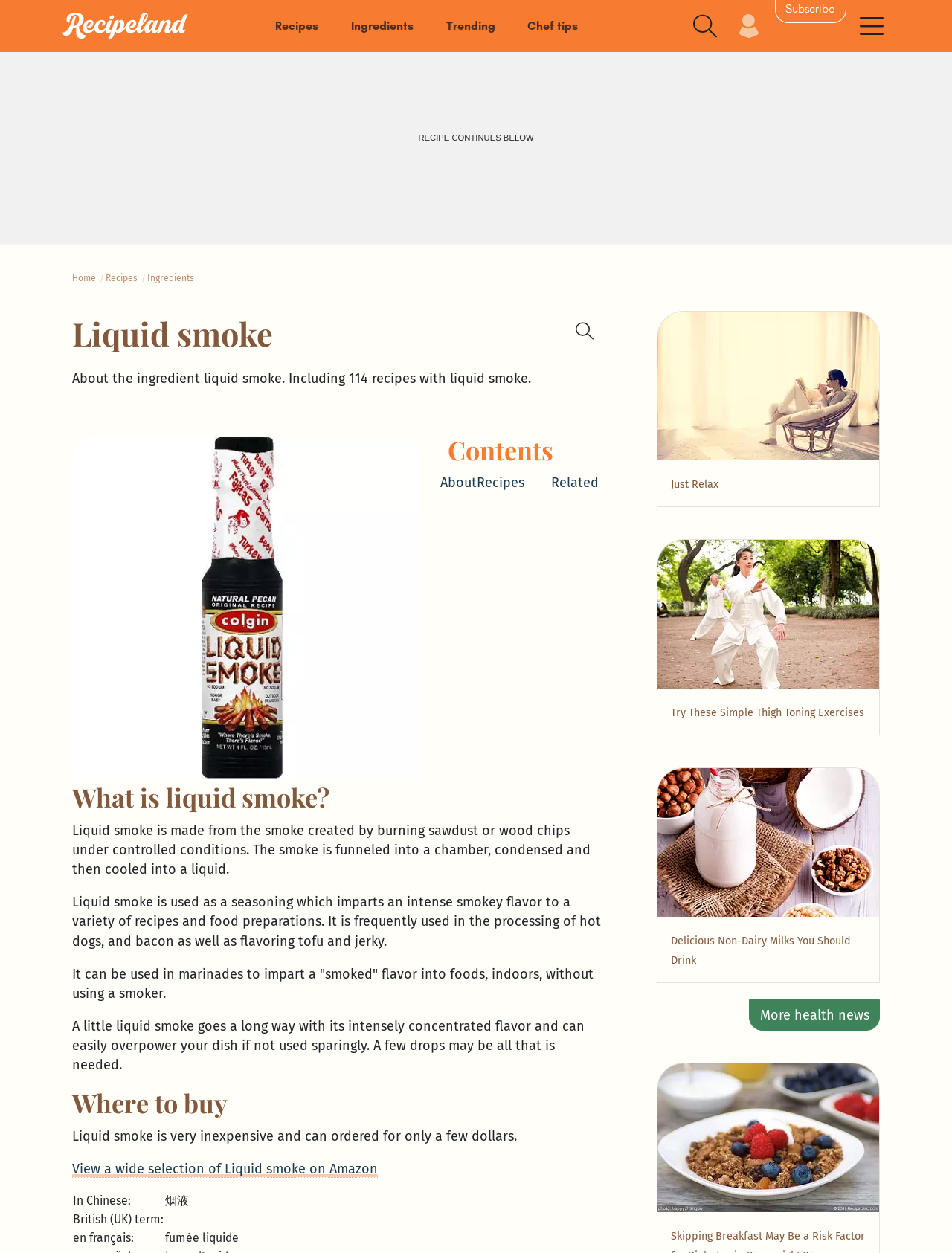Can you determine the bounding box coordinates of the area that needs to be clicked to fulfill the following instruction: "Learn about the ingredient liquid smoke"?

[0.076, 0.251, 0.634, 0.282]